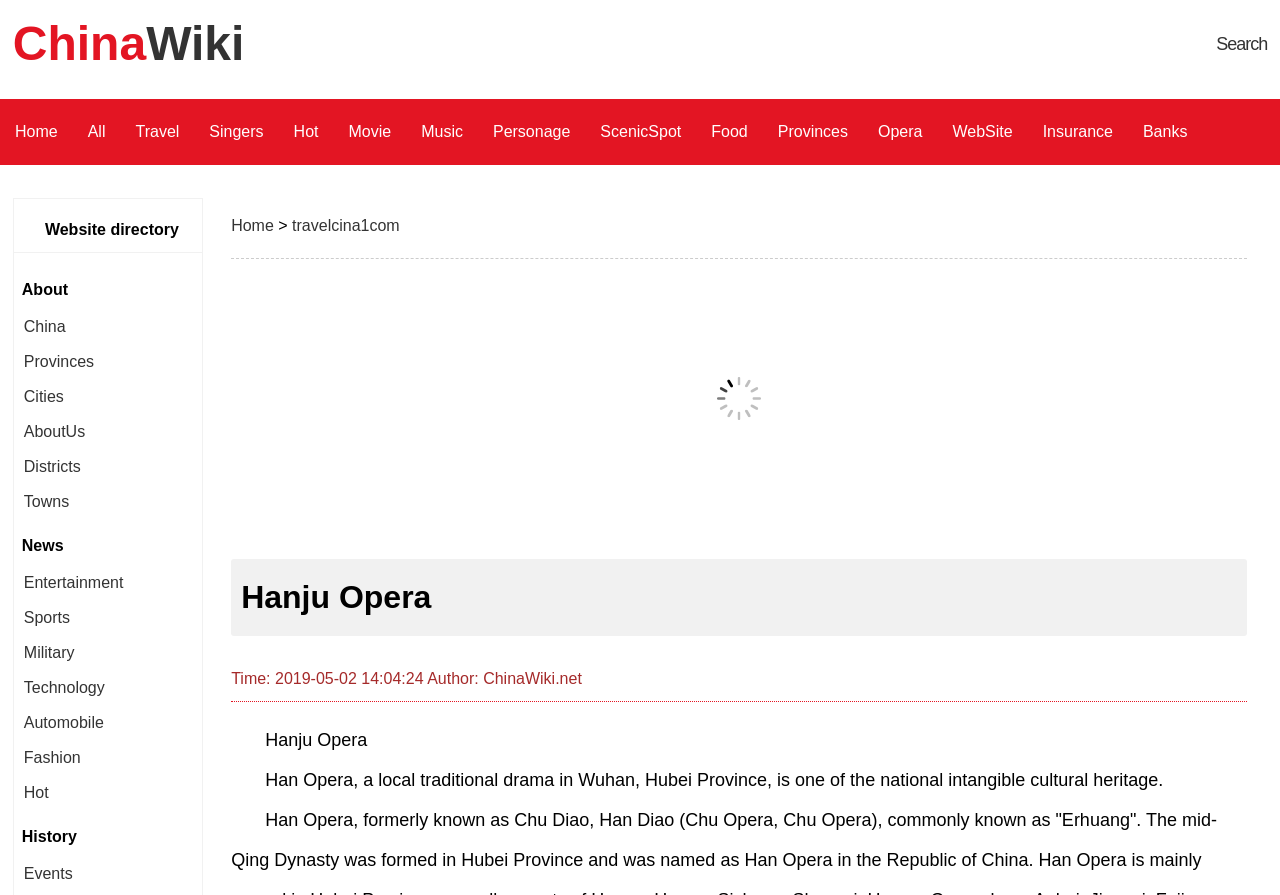Determine the bounding box coordinates of the section to be clicked to follow the instruction: "read about Entertainment news". The coordinates should be given as four float numbers between 0 and 1, formatted as [left, top, right, bottom].

[0.019, 0.641, 0.096, 0.66]